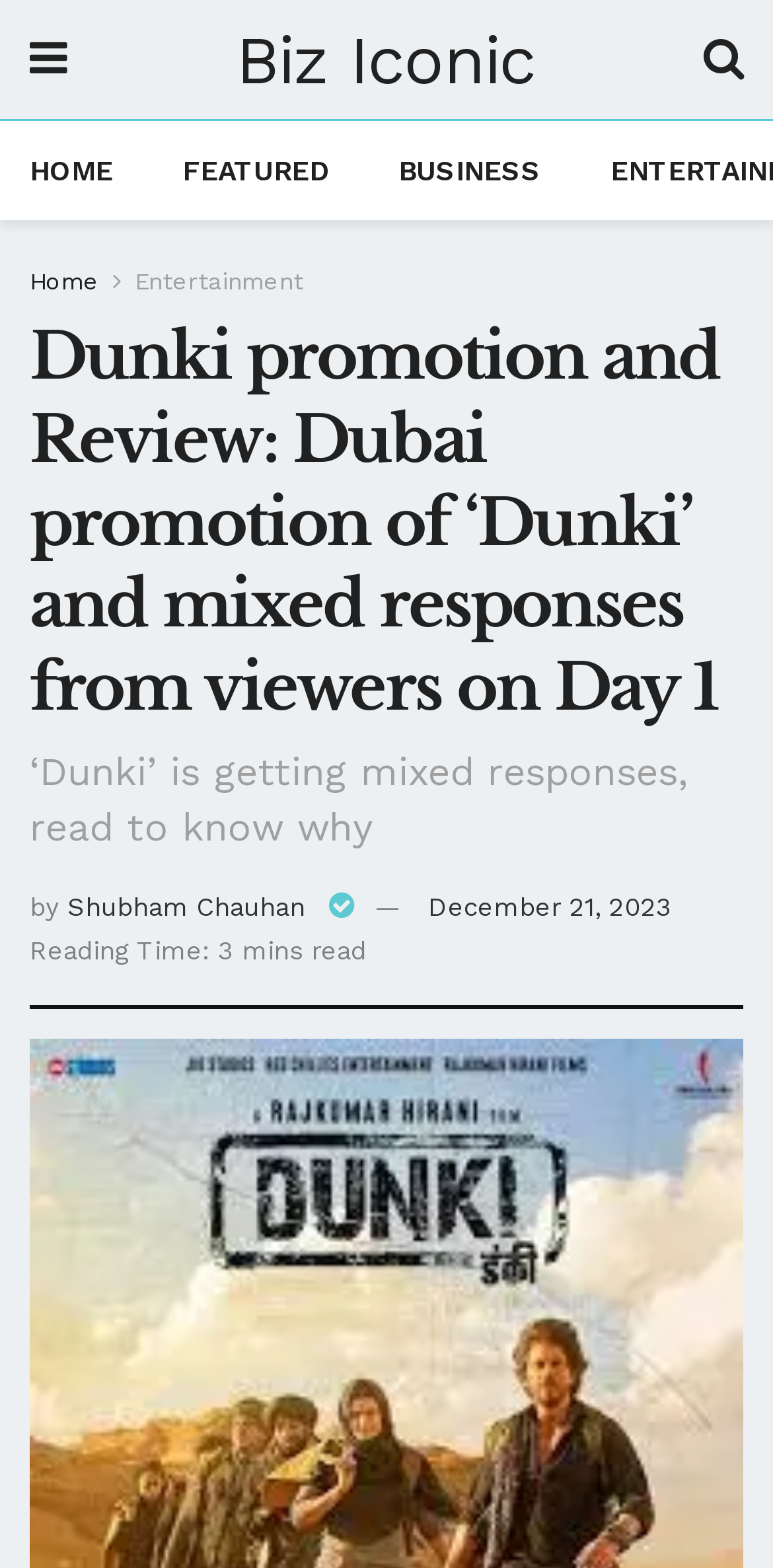Can you find the bounding box coordinates of the area I should click to execute the following instruction: "Go to the previous post about The Role of Computer in Business"?

None